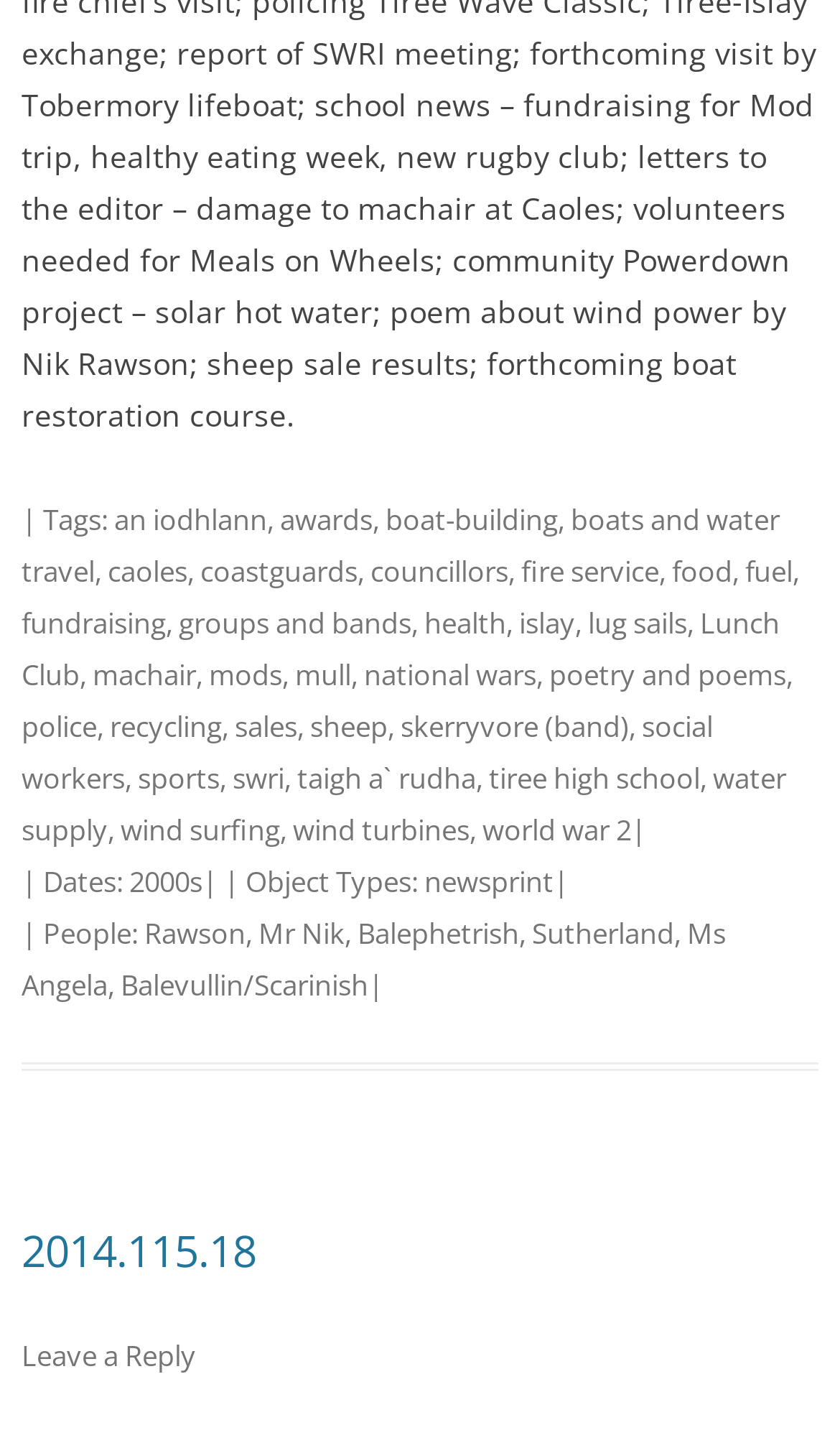Find and specify the bounding box coordinates that correspond to the clickable region for the instruction: "view the 'Lunch Club' page".

[0.026, 0.417, 0.928, 0.48]